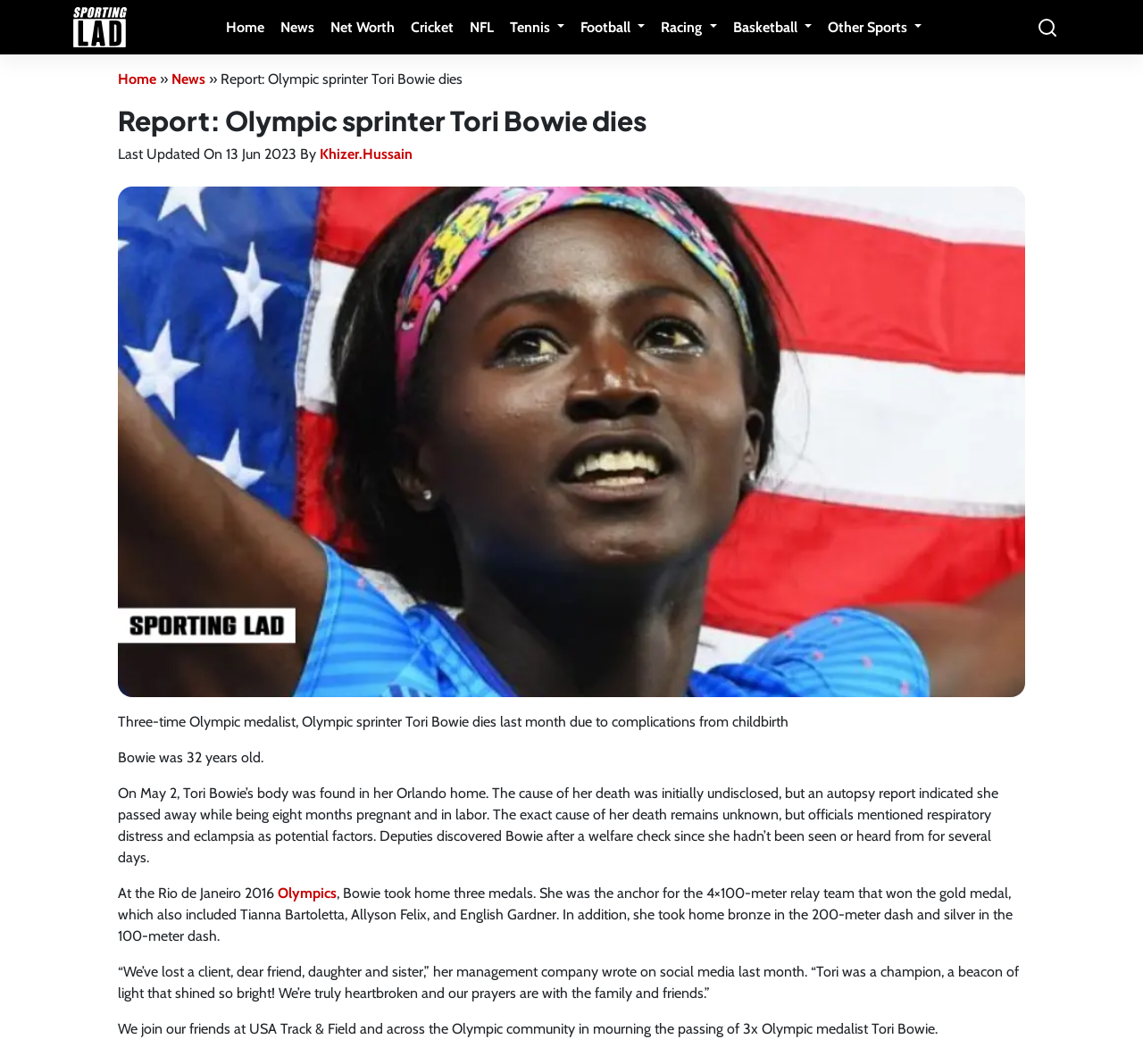How old was Tori Bowie when she died?
Kindly answer the question with as much detail as you can.

According to the webpage, Tori Bowie was 32 years old when she passed away.